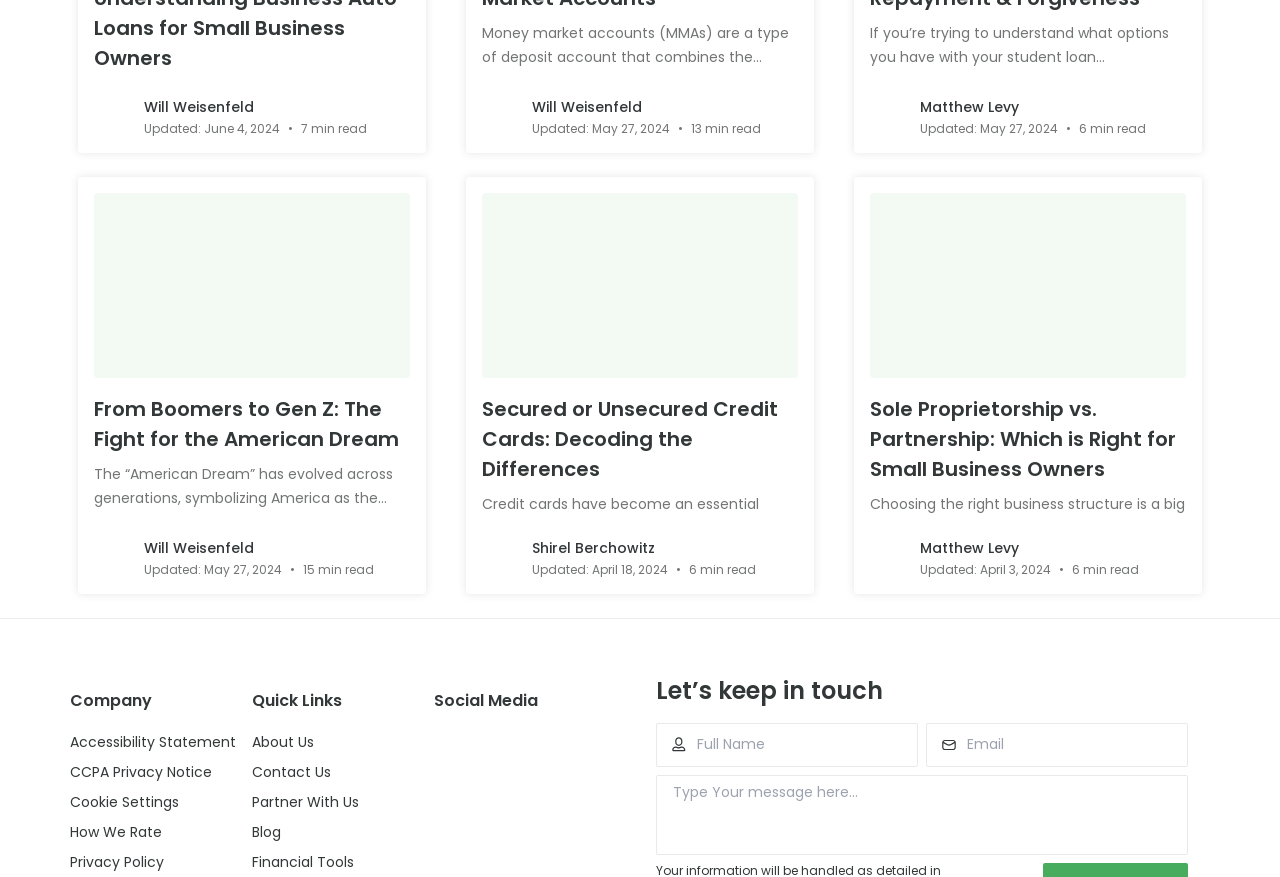What social media platform is represented by the first icon?
Provide an in-depth answer to the question, covering all aspects.

The first social media icon represents Facebook, which is evident from the image of the Facebook icon.